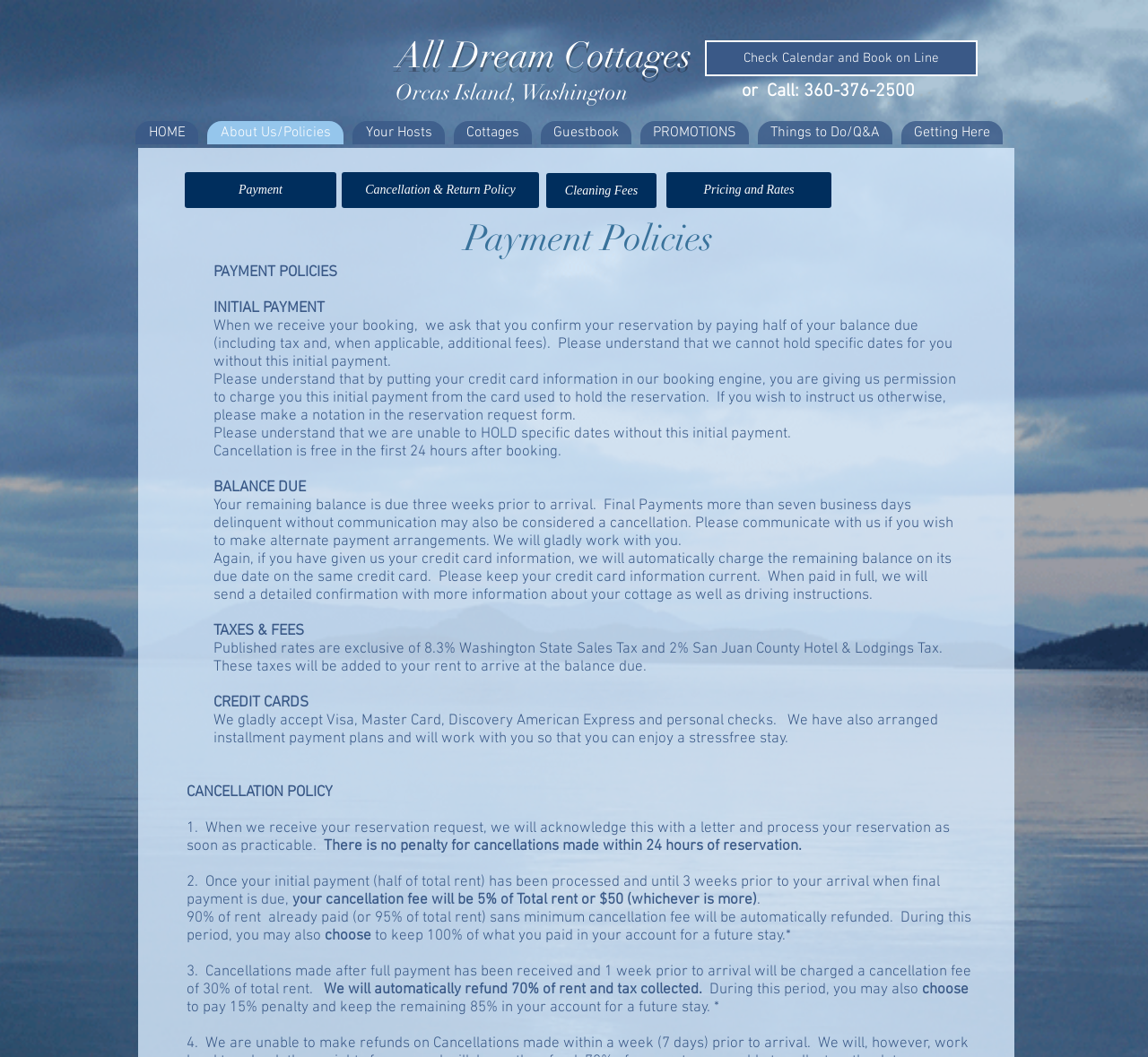What types of credit cards are accepted?
Give a comprehensive and detailed explanation for the question.

The webpage mentions that they gladly accept Visa, Master Card, Discovery, and American Express credit cards, as well as personal checks.